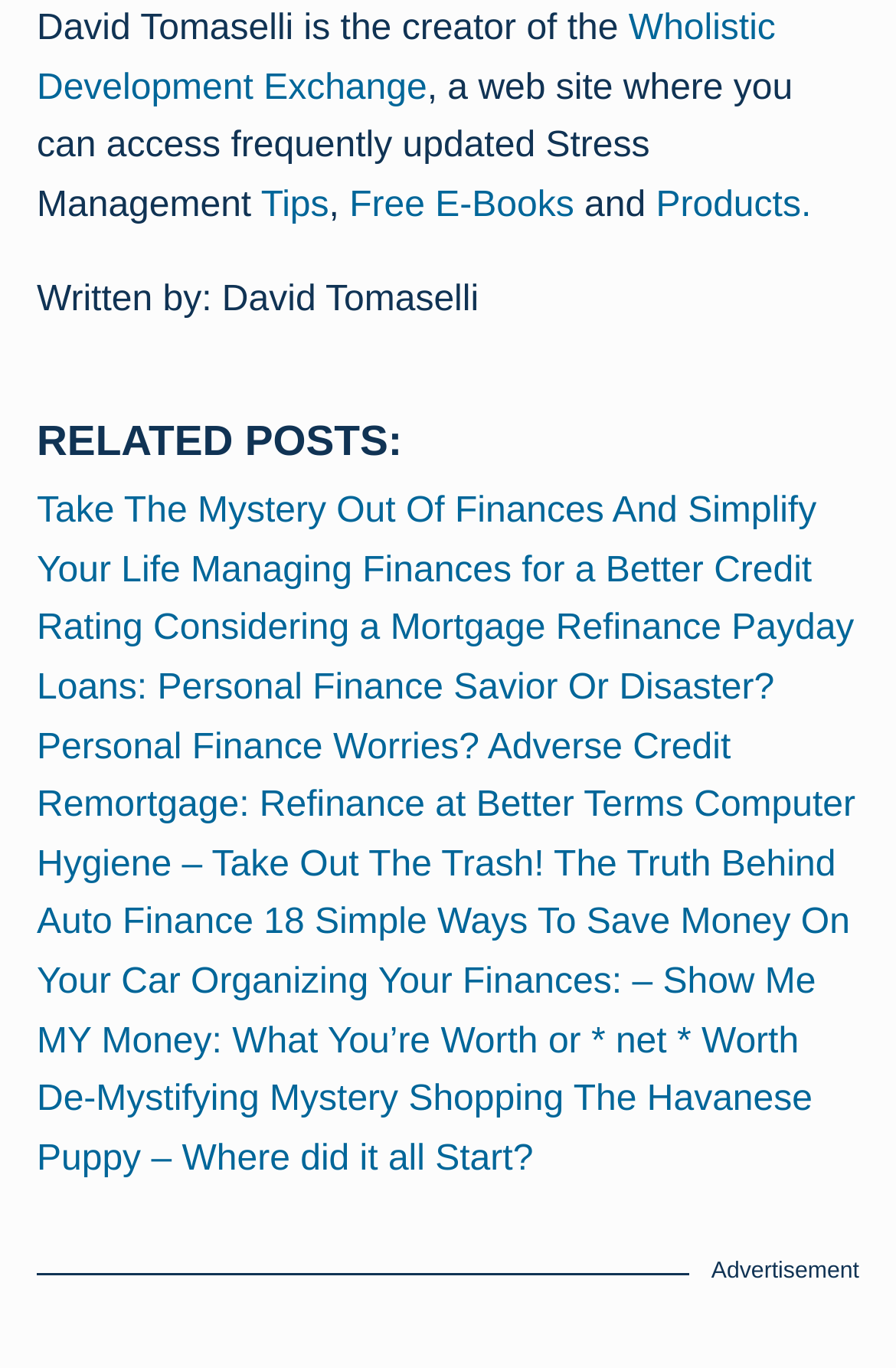Find the bounding box coordinates for the area that must be clicked to perform this action: "read Tips".

[0.291, 0.136, 0.367, 0.164]